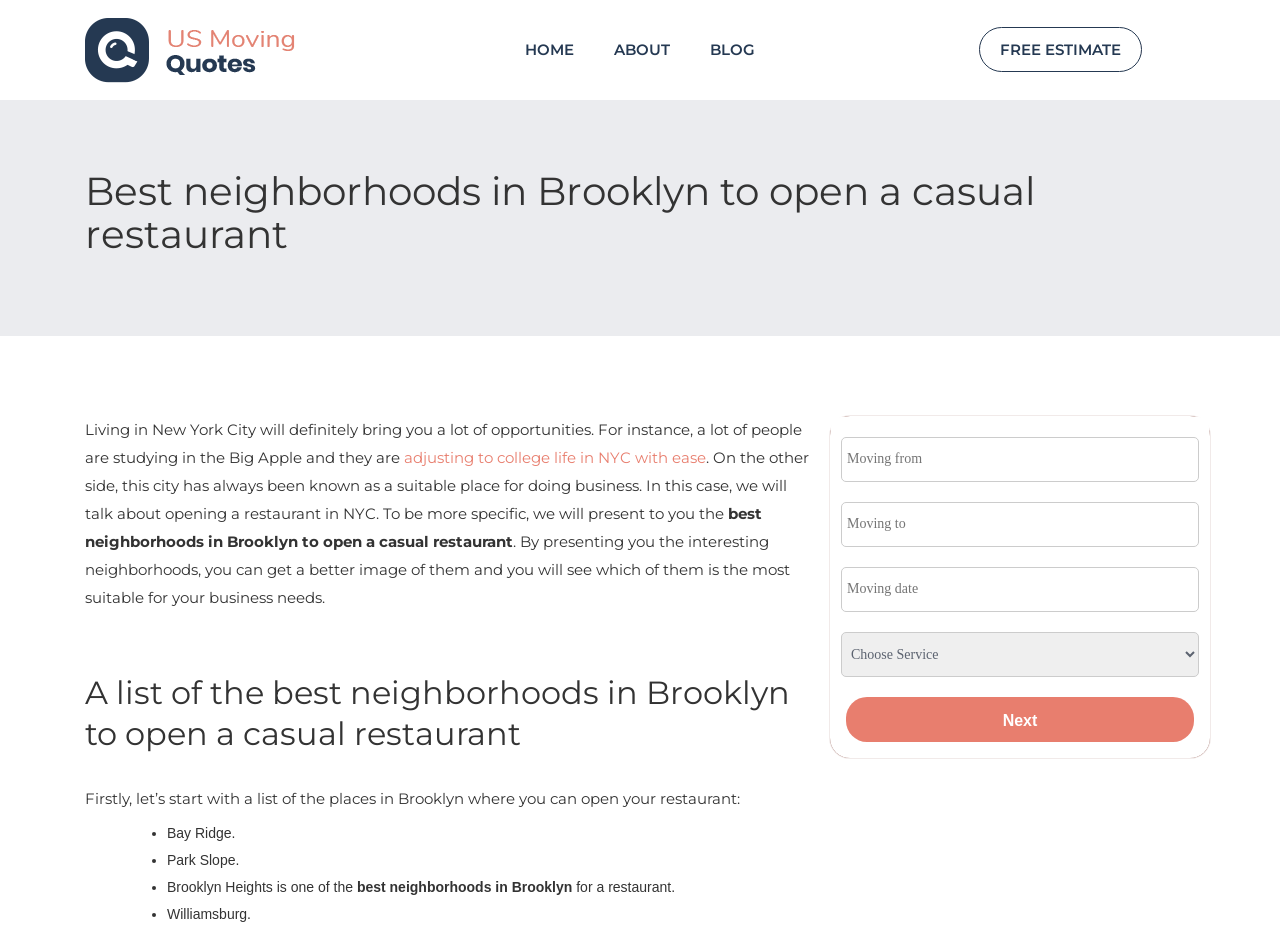Specify the bounding box coordinates of the region I need to click to perform the following instruction: "Go to Local Healthwatch". The coordinates must be four float numbers in the range of 0 to 1, i.e., [left, top, right, bottom].

None